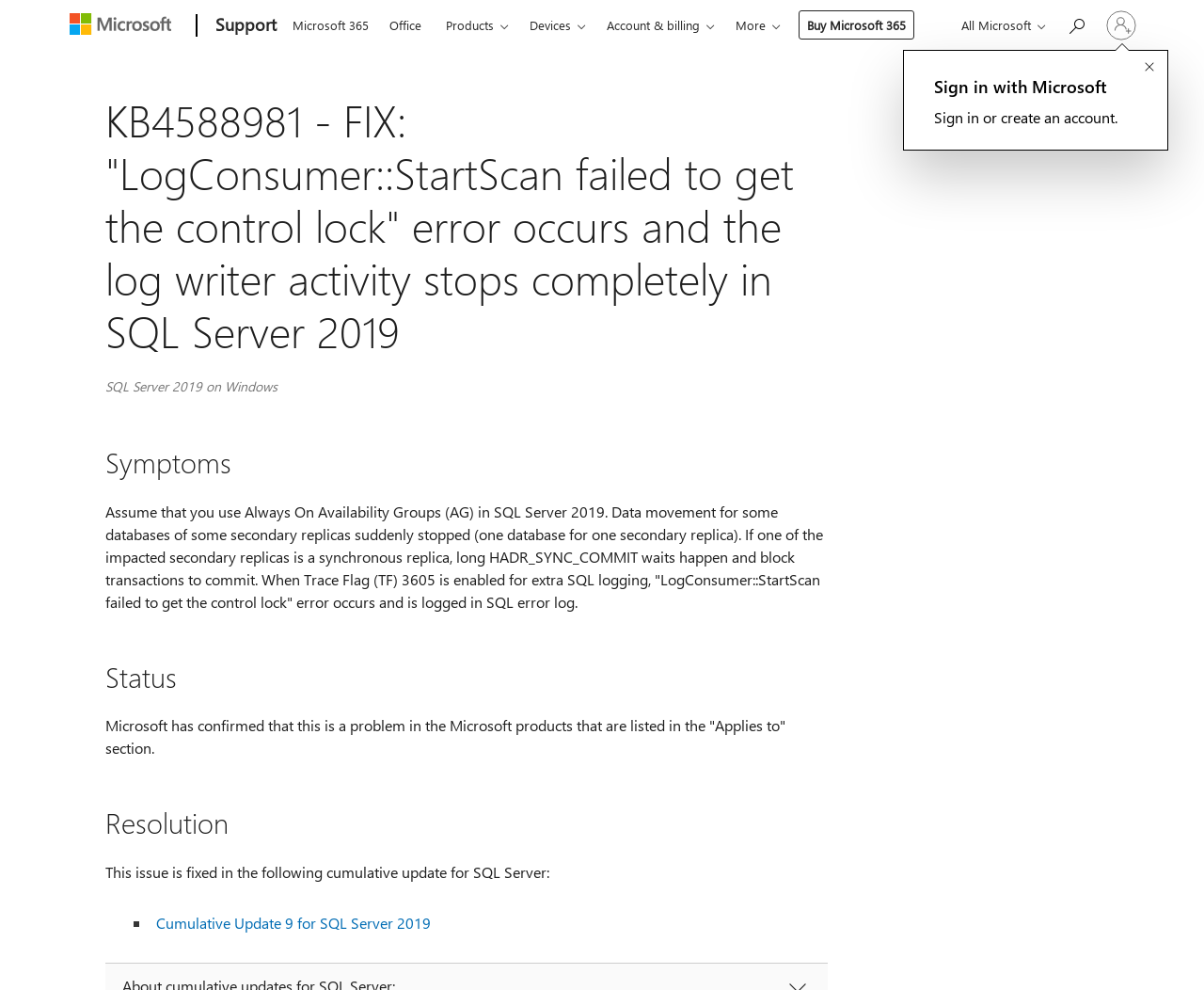What is the status of this problem?
Give a detailed response to the question by analyzing the screenshot.

According to the webpage, Microsoft has confirmed that this is a problem in the Microsoft products that are listed in the 'Applies to' section, which is stated in the 'Status' section.